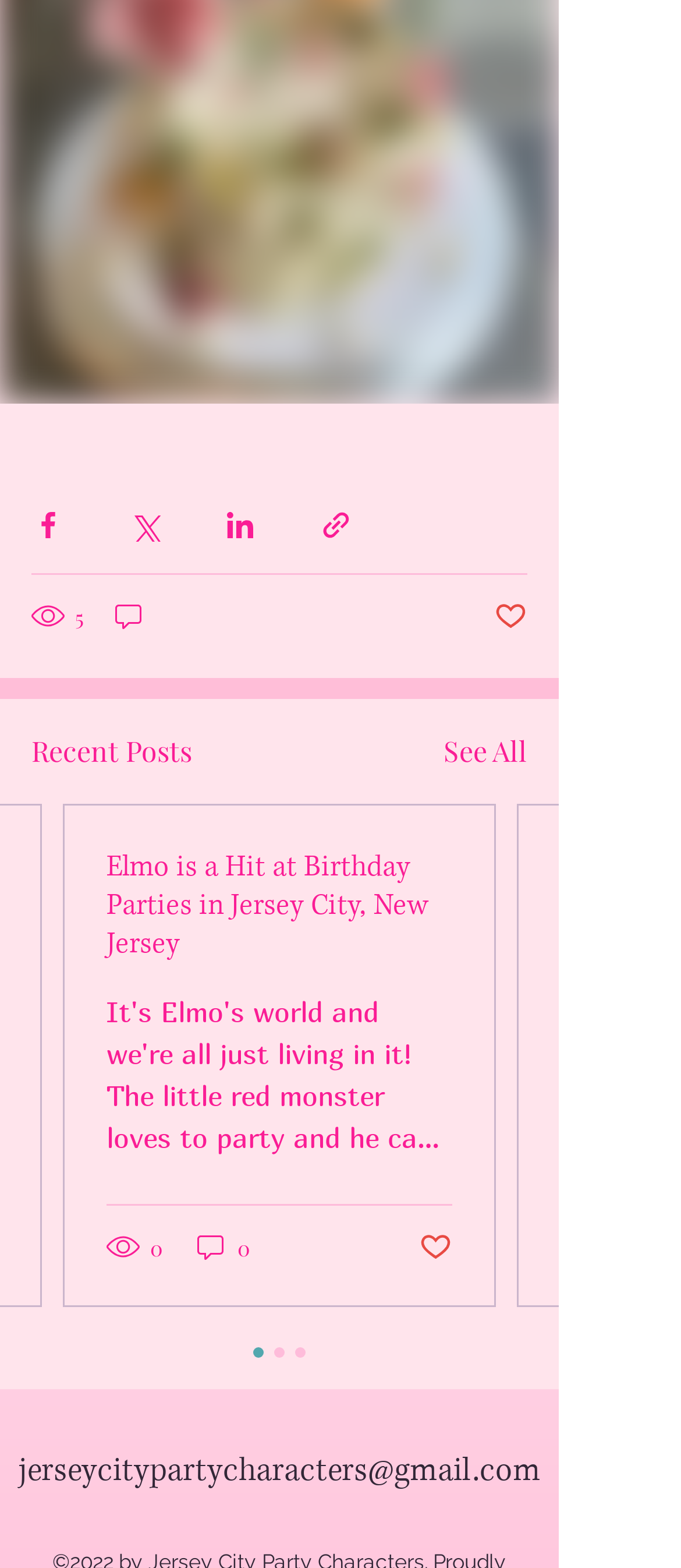What is the email address provided on the webpage?
Please provide a detailed and comprehensive answer to the question.

I scrolled down to the bottom of the webpage and found the email address 'jerseycitypartycharacters@gmail.com' which is provided for contact purposes.